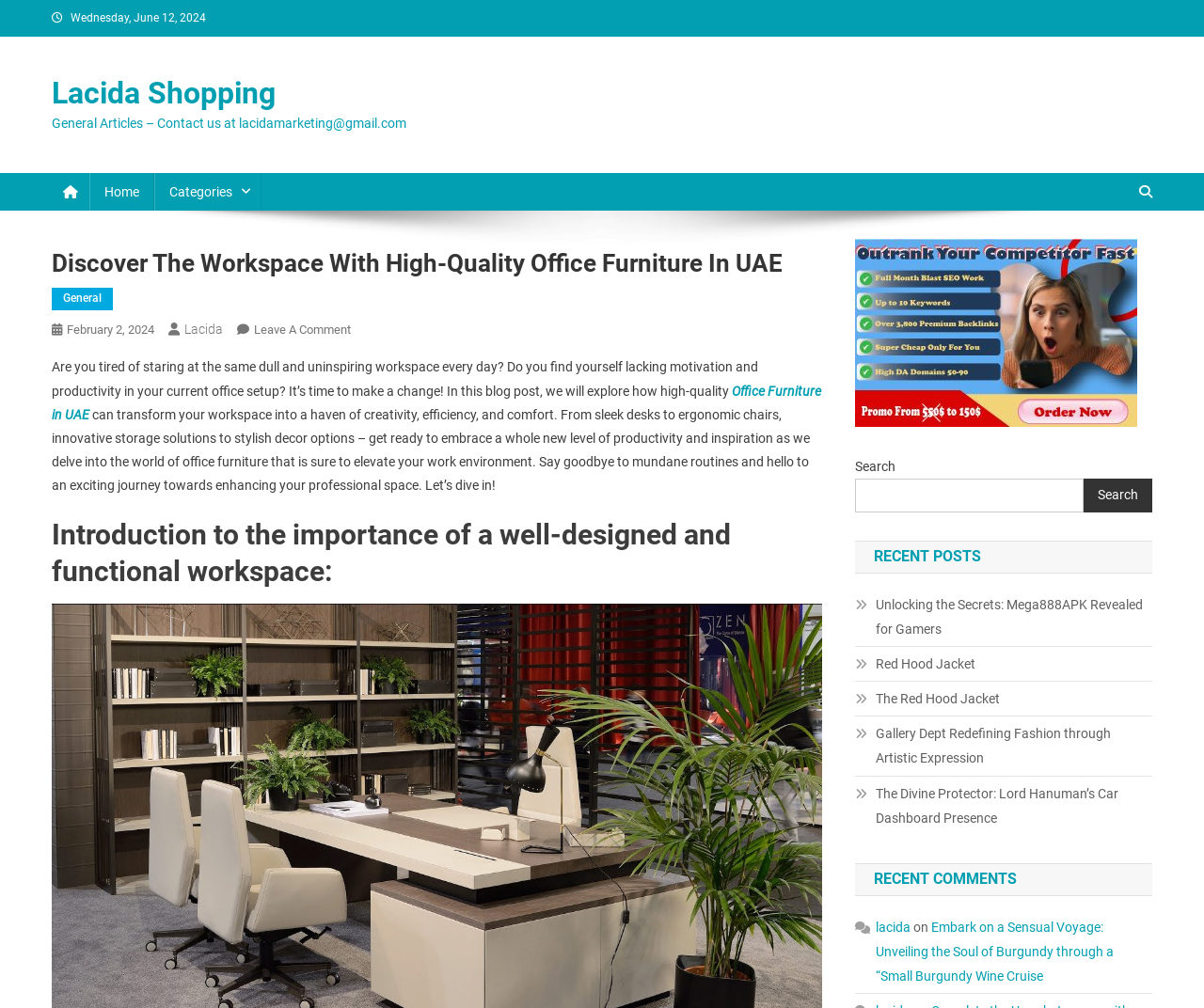Please identify the bounding box coordinates of the clickable area that will allow you to execute the instruction: "Search for something".

[0.71, 0.451, 0.957, 0.508]